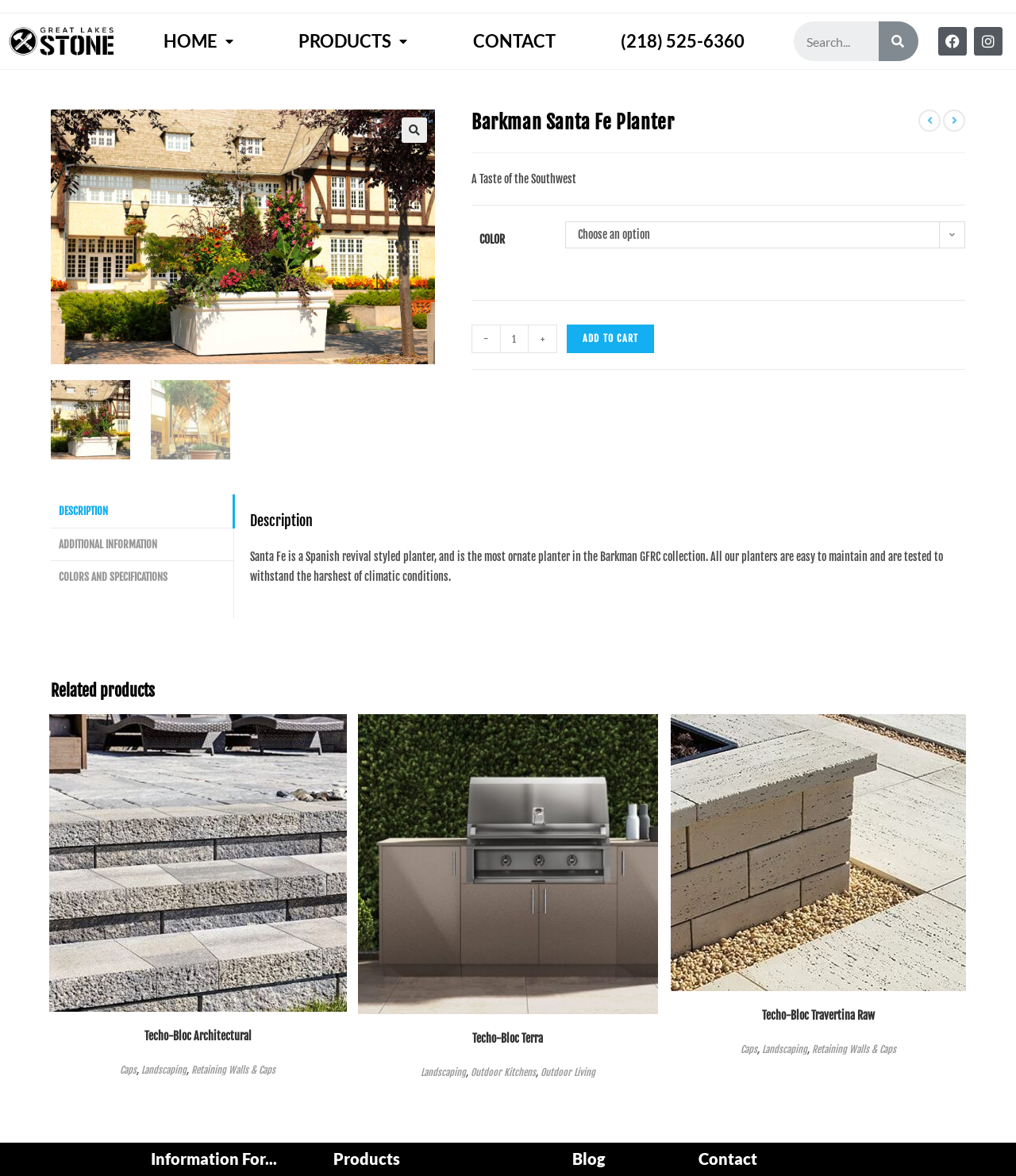Locate the bounding box coordinates of the segment that needs to be clicked to meet this instruction: "View previous product".

[0.904, 0.093, 0.926, 0.112]